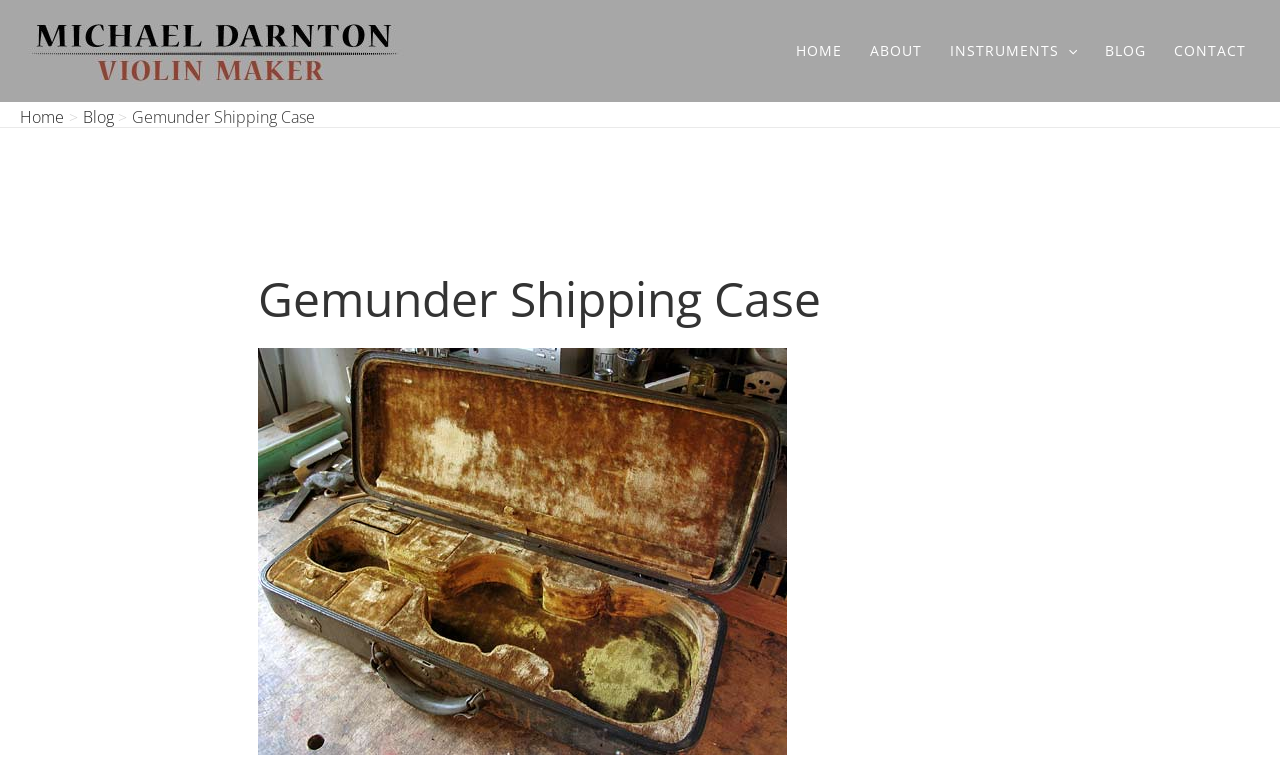Please identify the bounding box coordinates of the element that needs to be clicked to execute the following command: "Click on the Darnton Violins Logo". Provide the bounding box using four float numbers between 0 and 1, formatted as [left, top, right, bottom].

[0.016, 0.051, 0.32, 0.08]